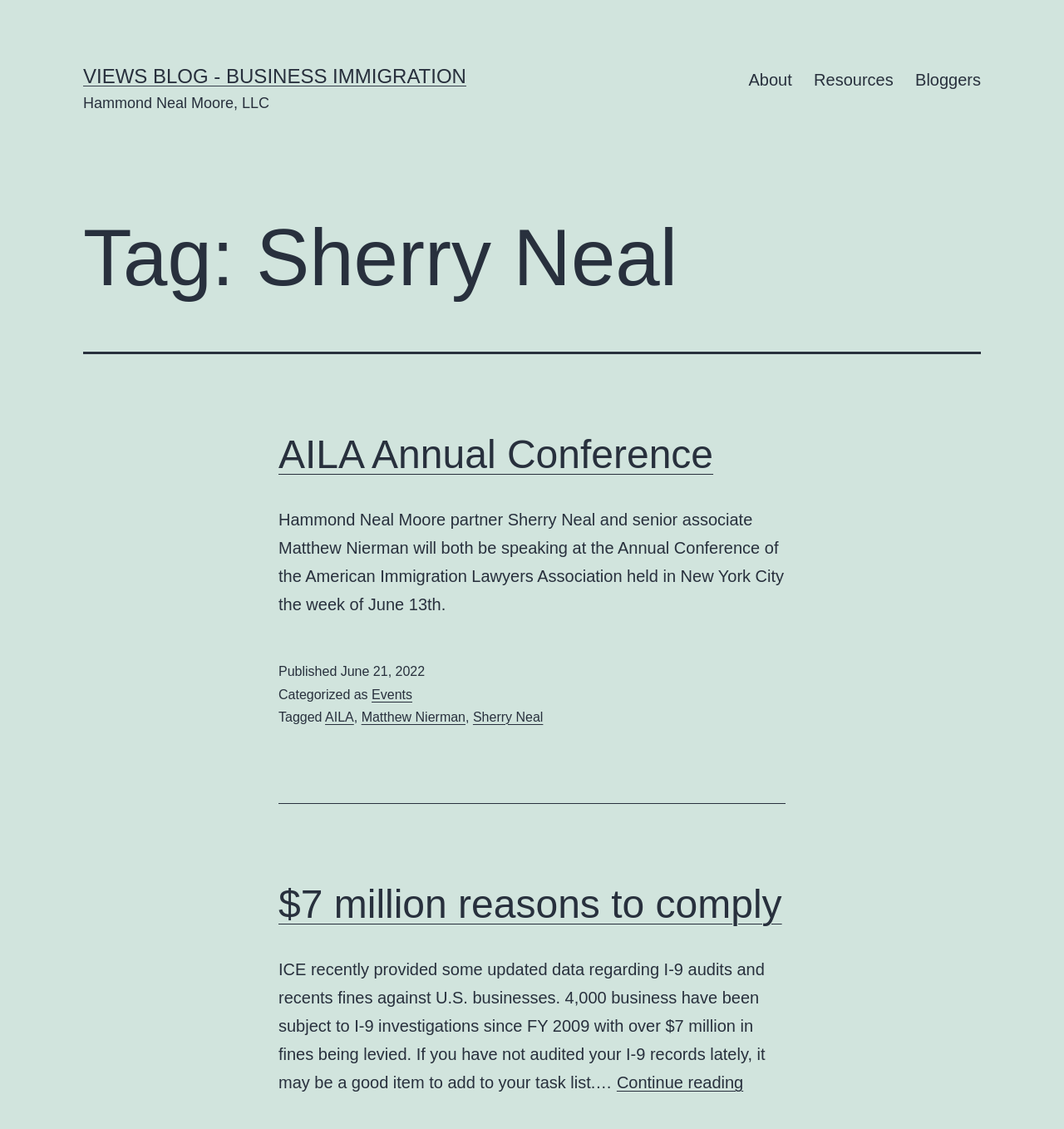What is the topic of the blog post?
Using the visual information, respond with a single word or phrase.

AILA Annual Conference